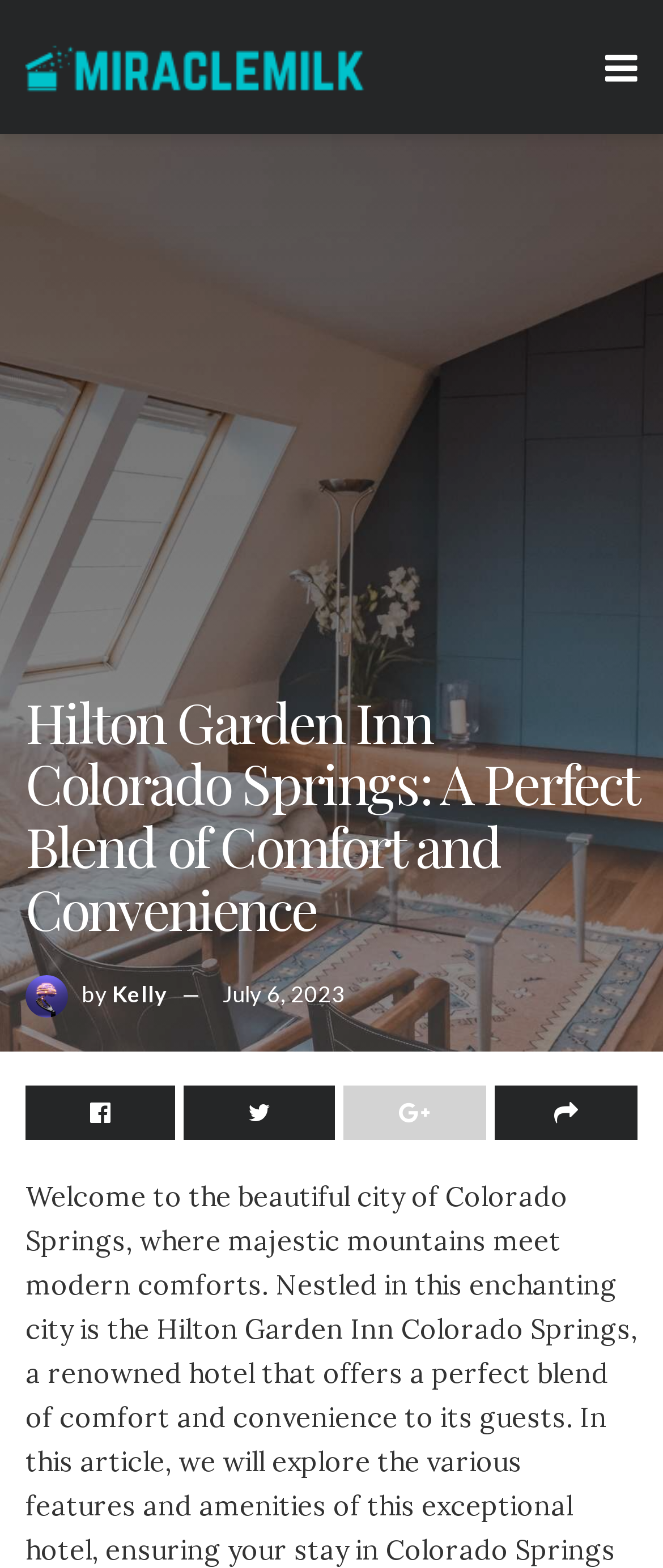What is the topic of the article?
Could you please answer the question thoroughly and with as much detail as possible?

The topic of the article is 'Miracle Milk', which is mentioned as a link at the top of the webpage.